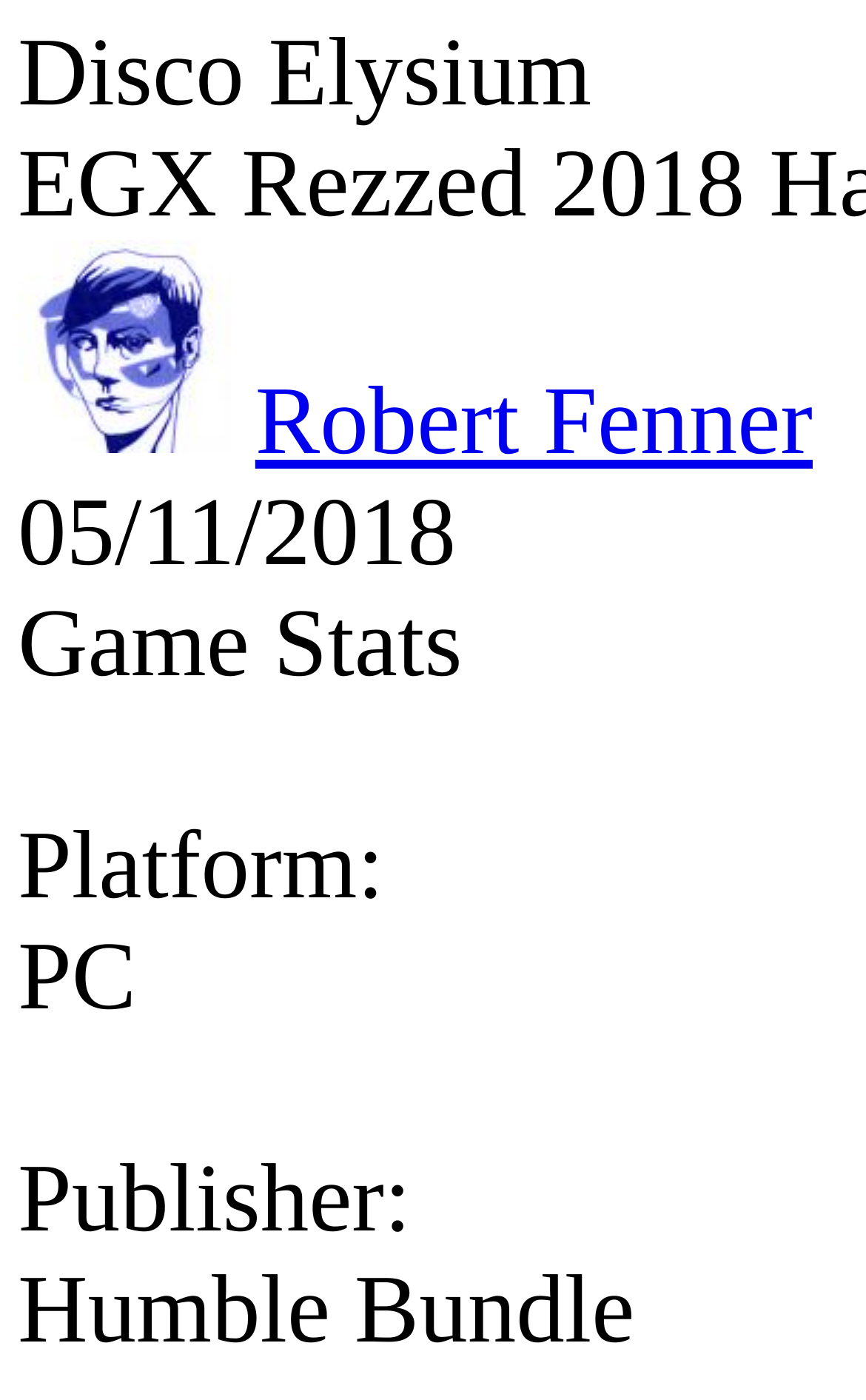Answer the question briefly using a single word or phrase: 
When was this preview published?

05/11/2018